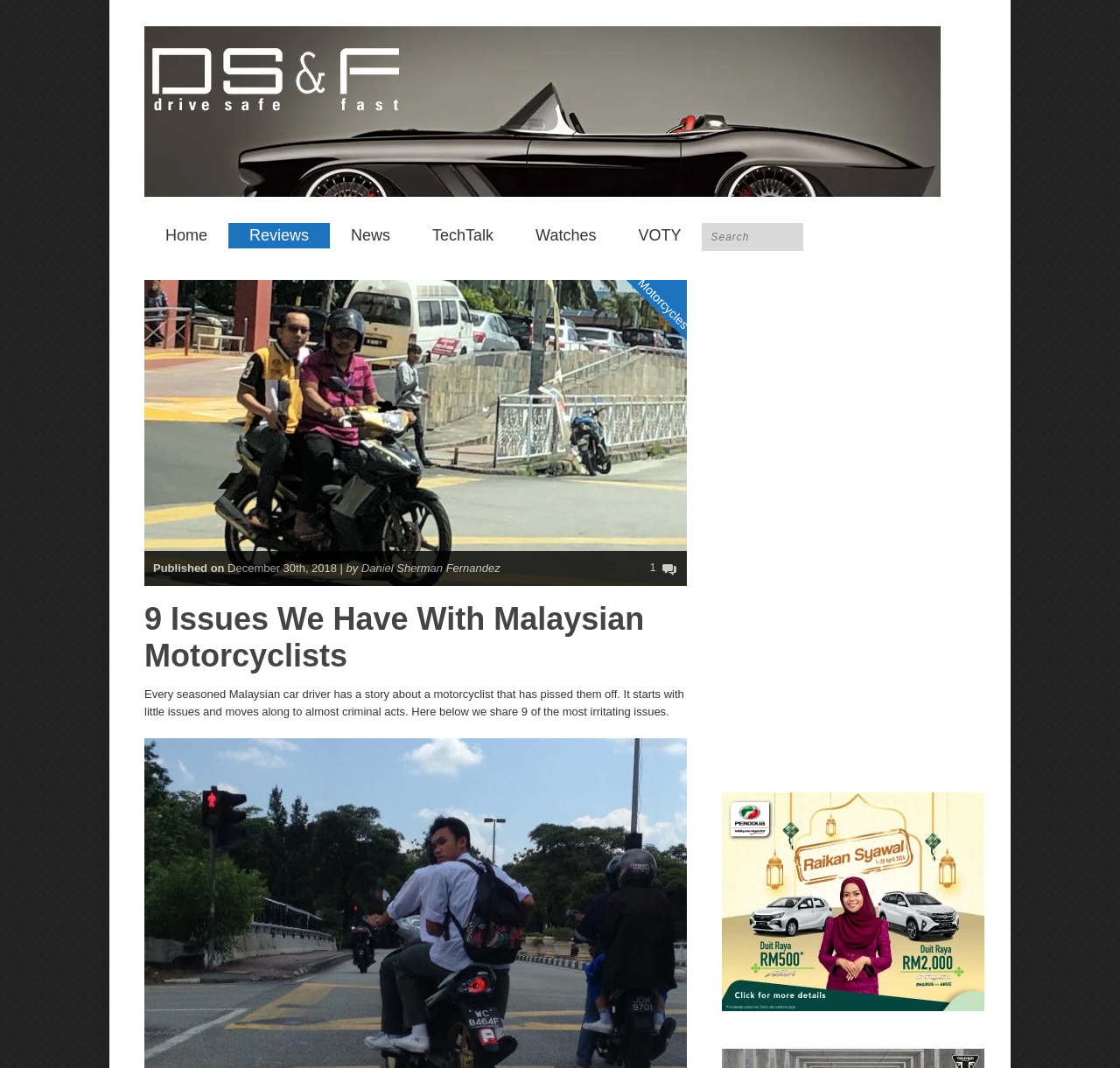What is the topic of the article?
Please answer the question with as much detail as possible using the screenshot.

The topic of the article can be determined by reading the heading '9 Issues We Have With Malaysian Motorcyclists' and the static text that follows, which describes the issues with motorcyclists in Malaysia.